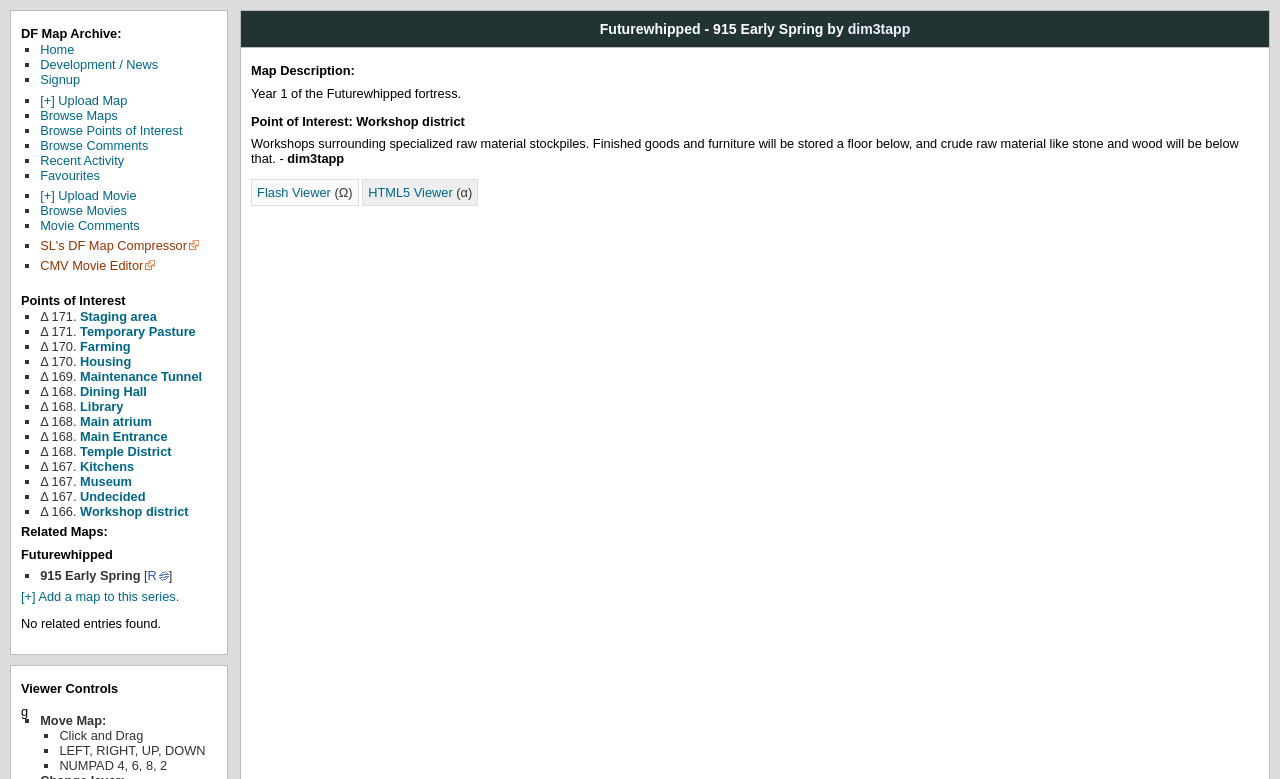Please specify the bounding box coordinates of the region to click in order to perform the following instruction: "Navigate to Solutions page".

None